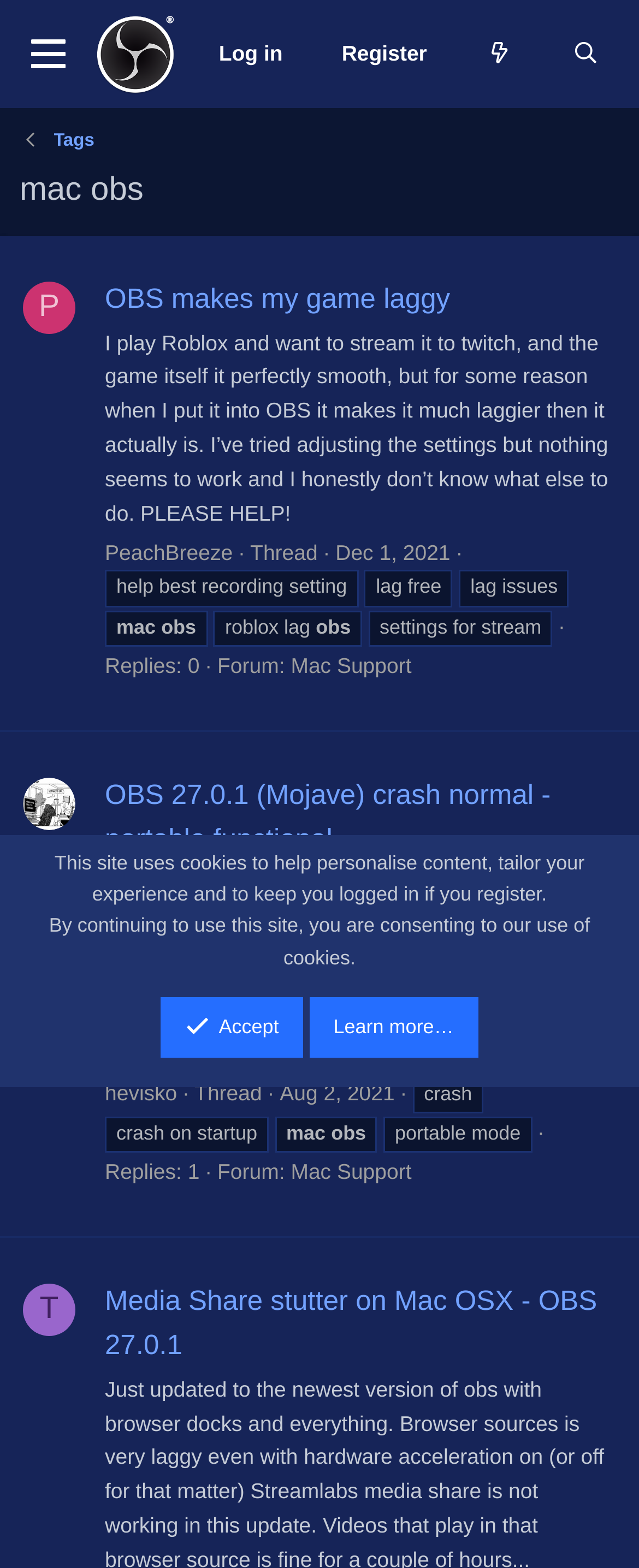Identify the bounding box coordinates for the region of the element that should be clicked to carry out the instruction: "Log in to the forum". The bounding box coordinates should be four float numbers between 0 and 1, i.e., [left, top, right, bottom].

[0.296, 0.009, 0.489, 0.06]